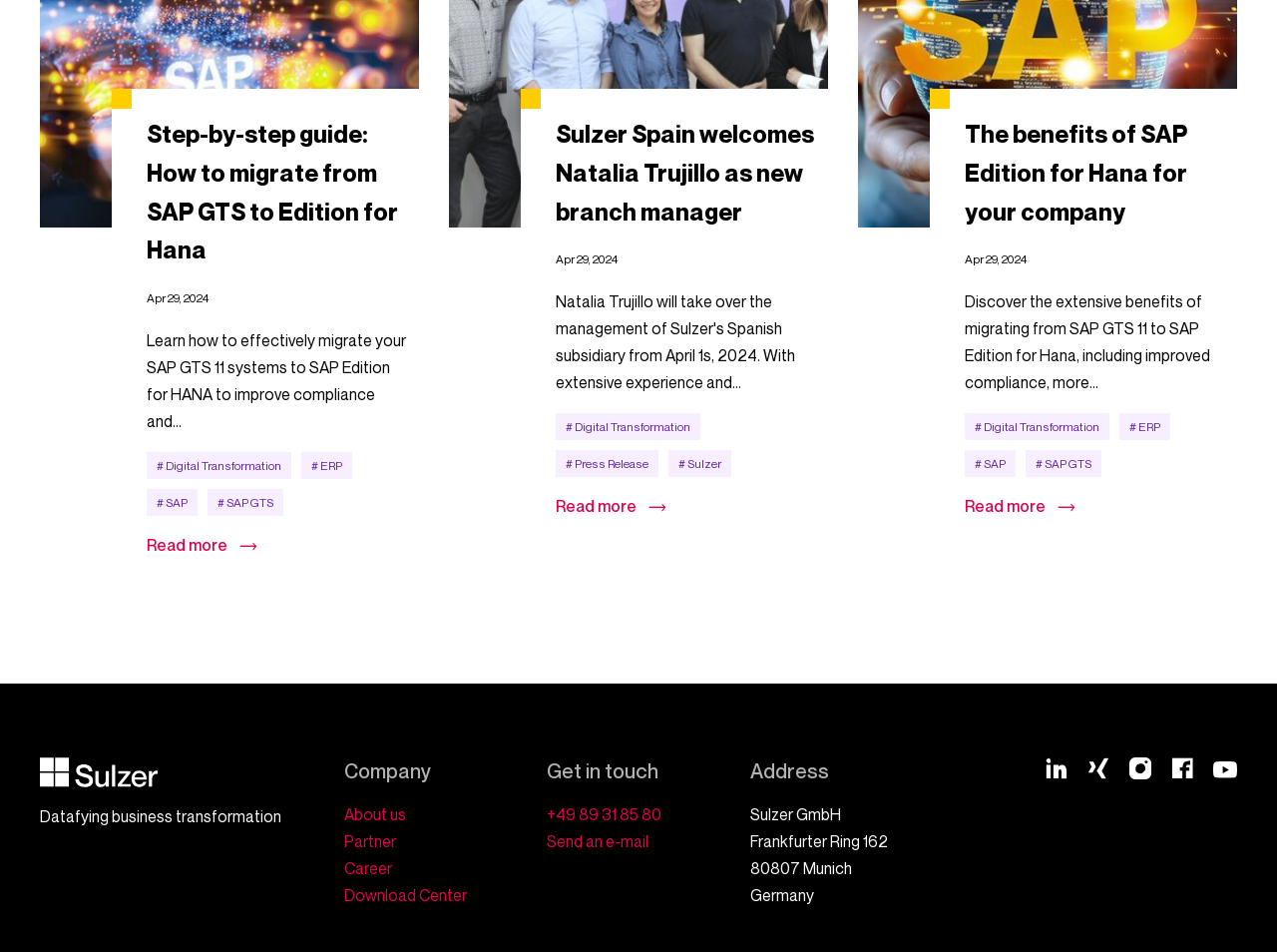Please determine the bounding box coordinates of the element's region to click for the following instruction: "Get in touch with Sulzer via phone".

[0.428, 0.845, 0.518, 0.866]